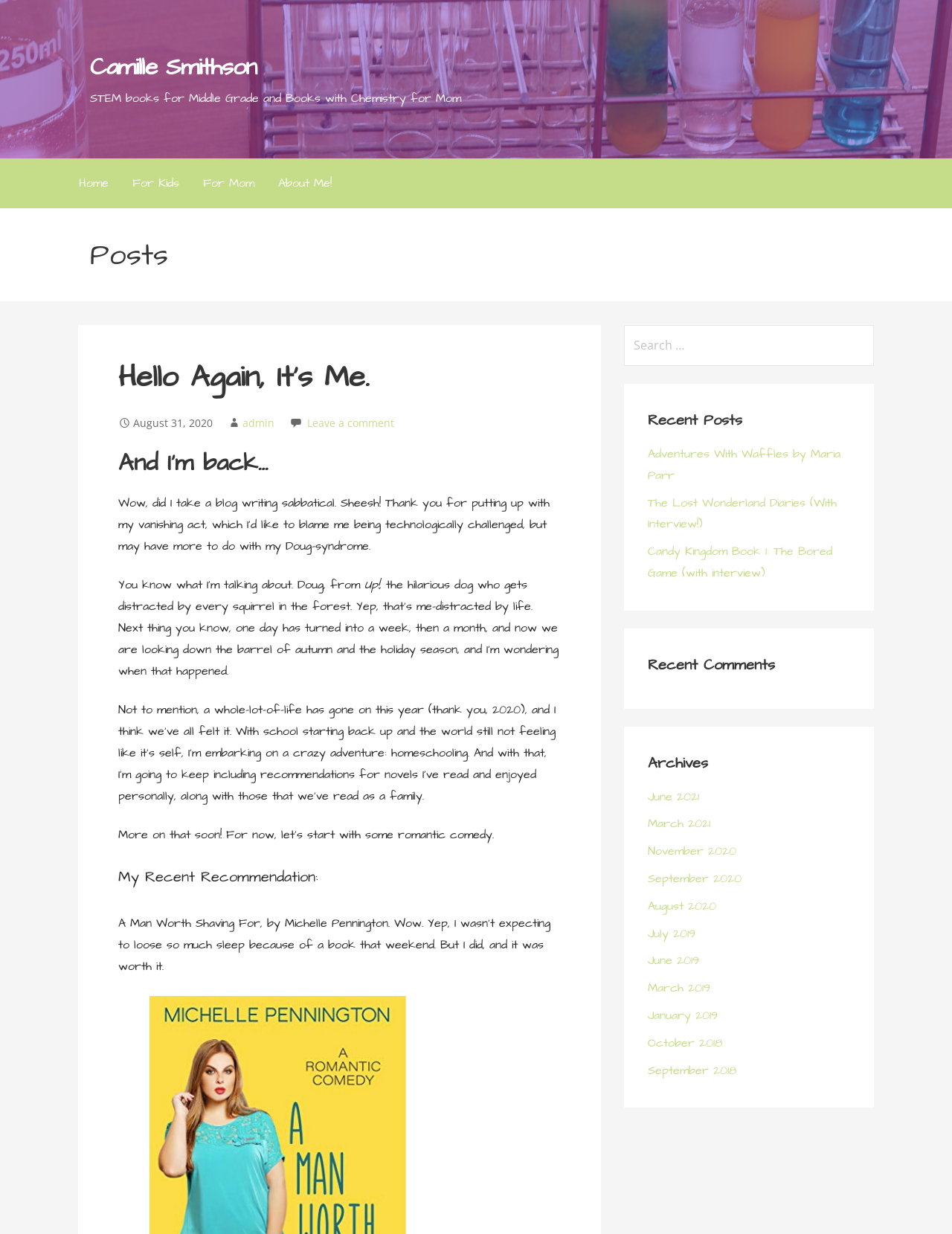Find the bounding box coordinates of the clickable element required to execute the following instruction: "View the archives for August 2020". Provide the coordinates as four float numbers between 0 and 1, i.e., [left, top, right, bottom].

[0.68, 0.727, 0.752, 0.741]